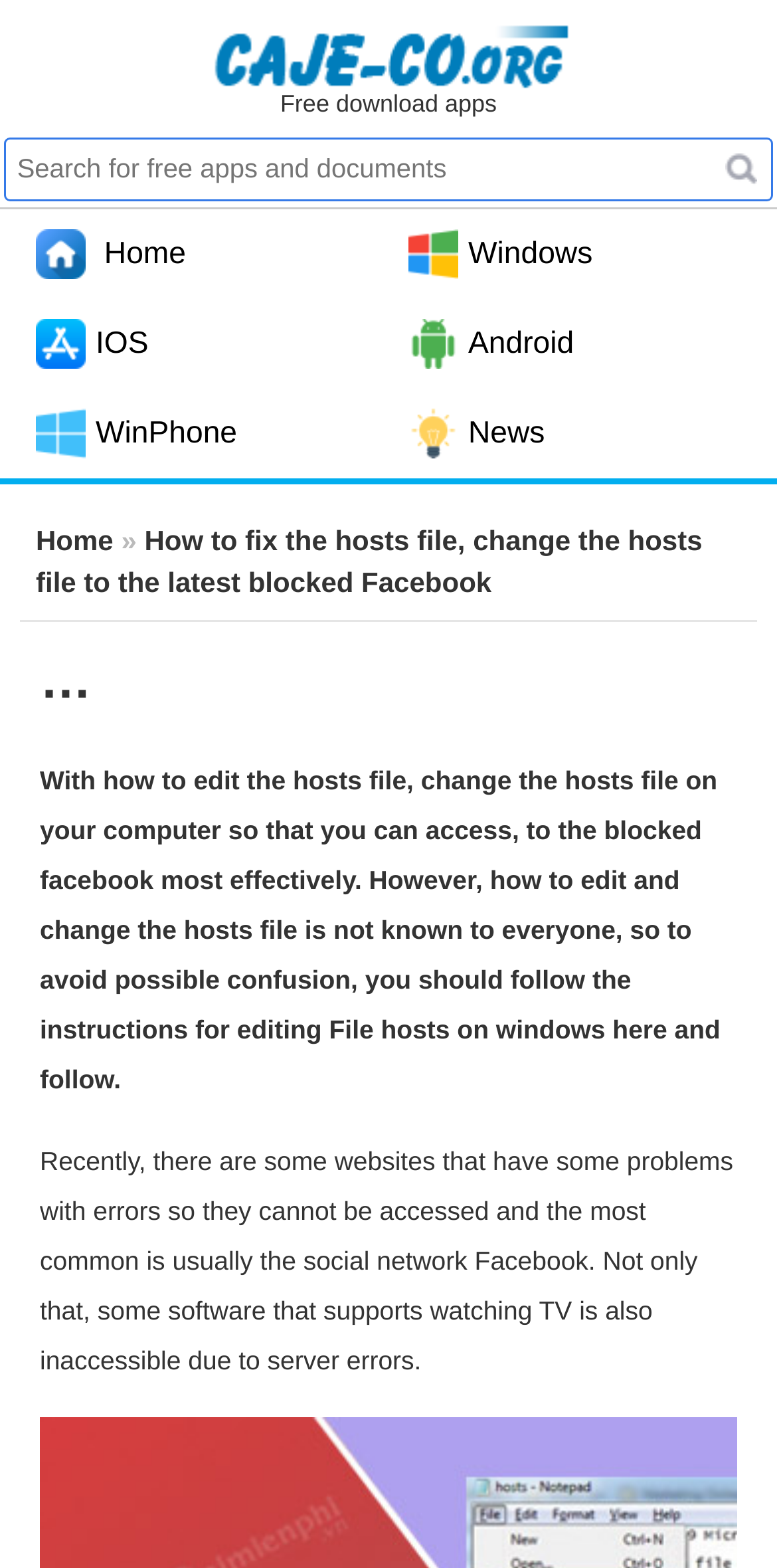Answer the question with a brief word or phrase:
What is the purpose of editing the hosts file?

Access blocked Facebook